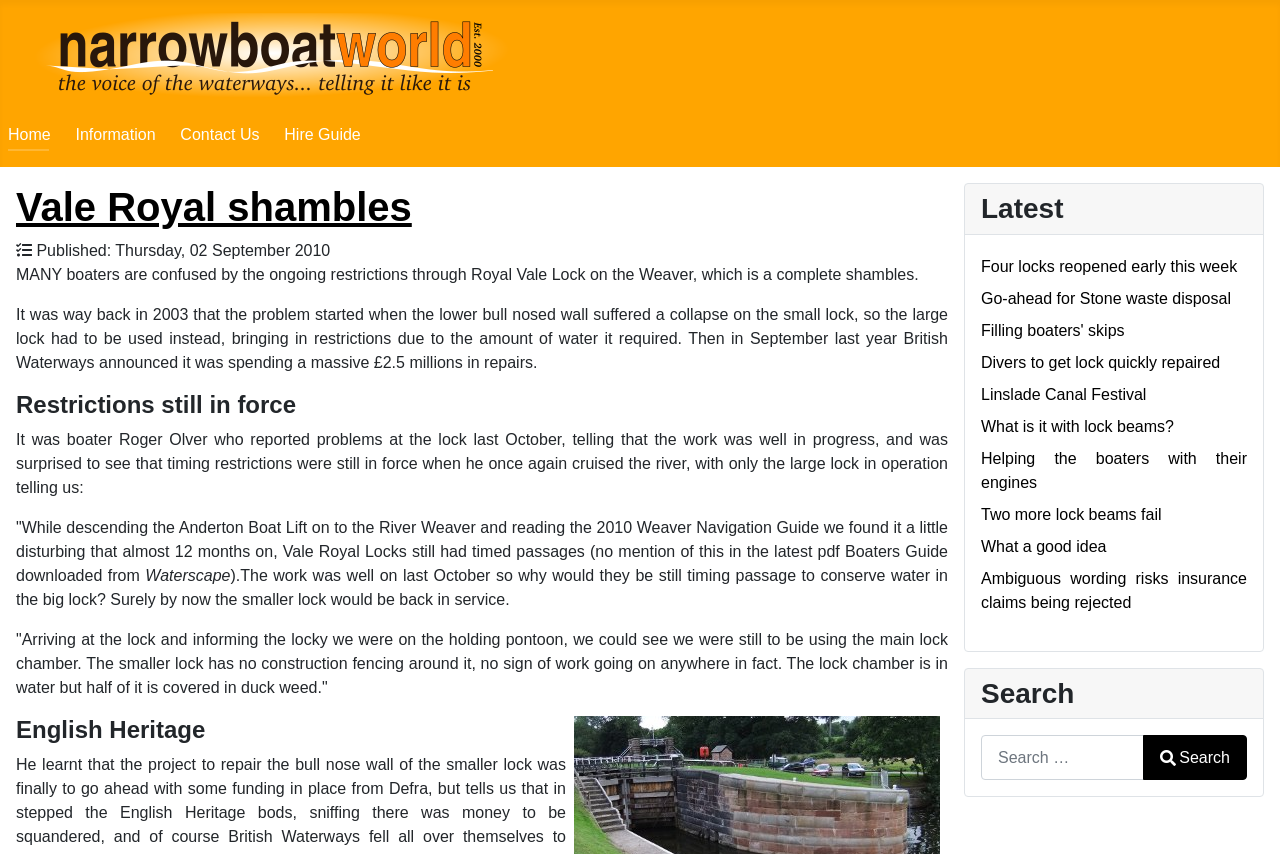What type of content is presented in the blockquotes?
Refer to the image and give a detailed answer to the query.

The blockquotes appear to contain quotes from boaters, sharing their experiences and opinions about the issues with Vale Royal Lock, which adds a personal perspective to the article.